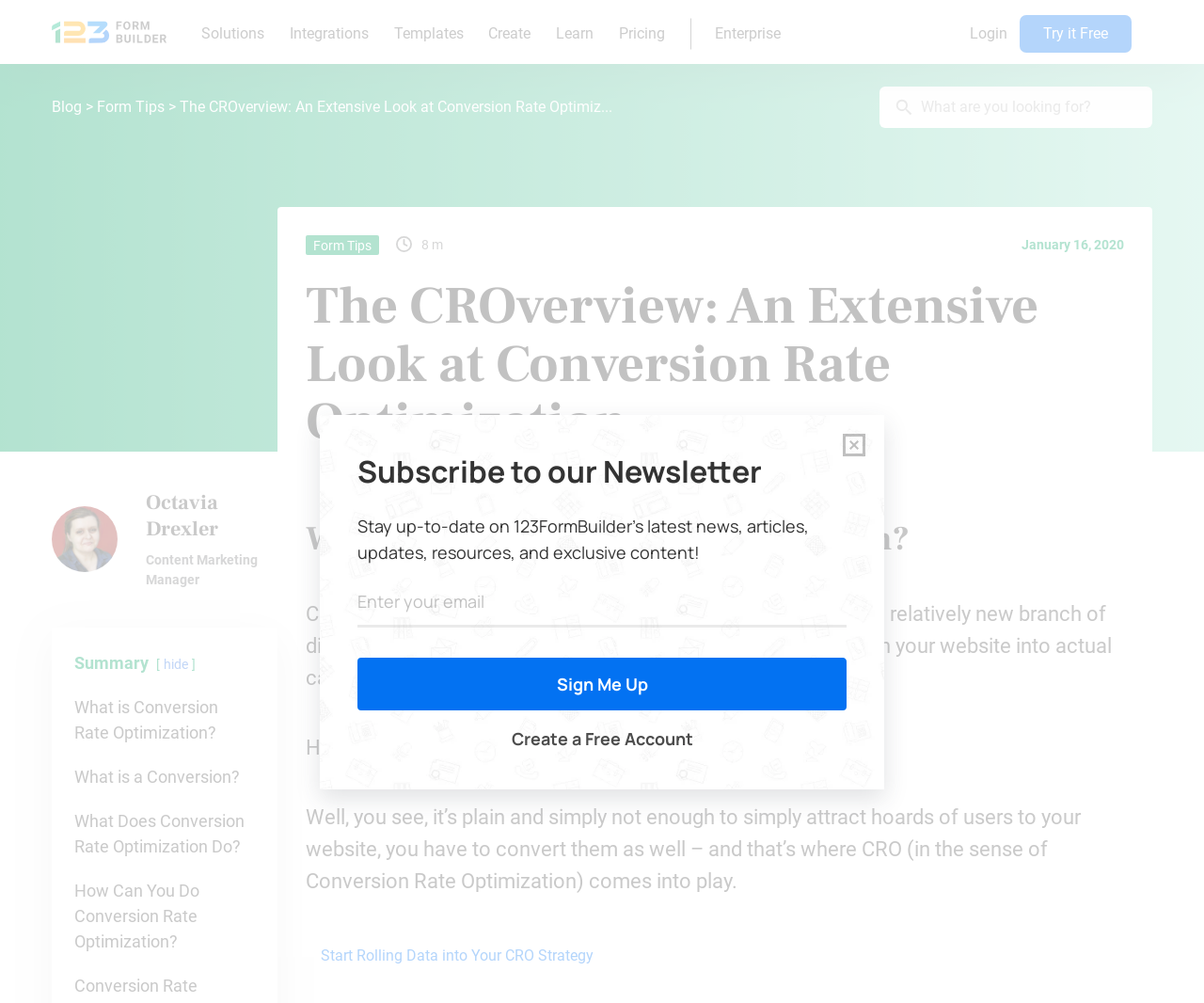What is the main title displayed on this webpage?

The CROverview: An Extensive Look at Conversion Rate Optimization